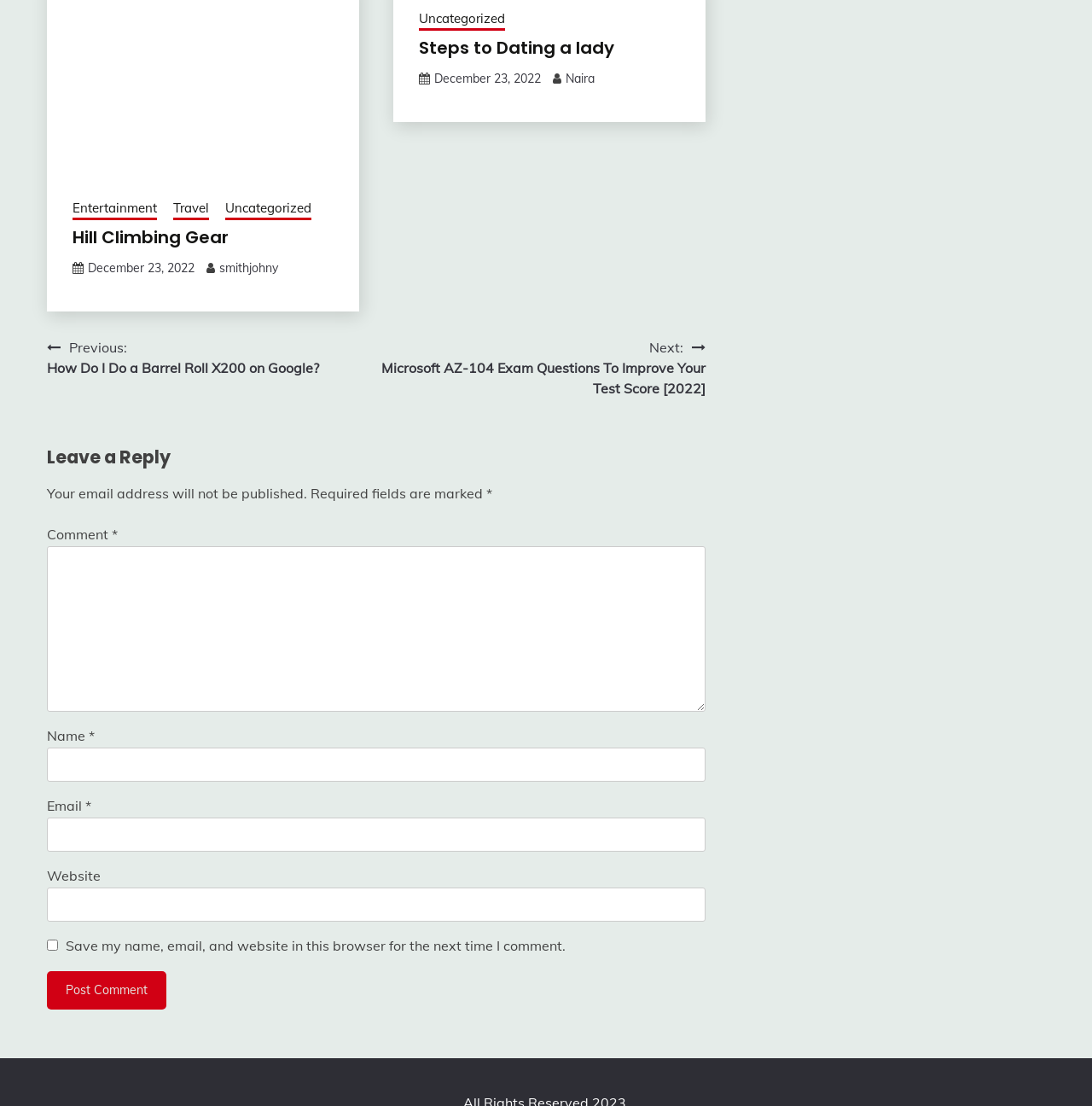Identify the bounding box coordinates for the element you need to click to achieve the following task: "Click on Post Comment". The coordinates must be four float values ranging from 0 to 1, formatted as [left, top, right, bottom].

[0.043, 0.878, 0.152, 0.913]